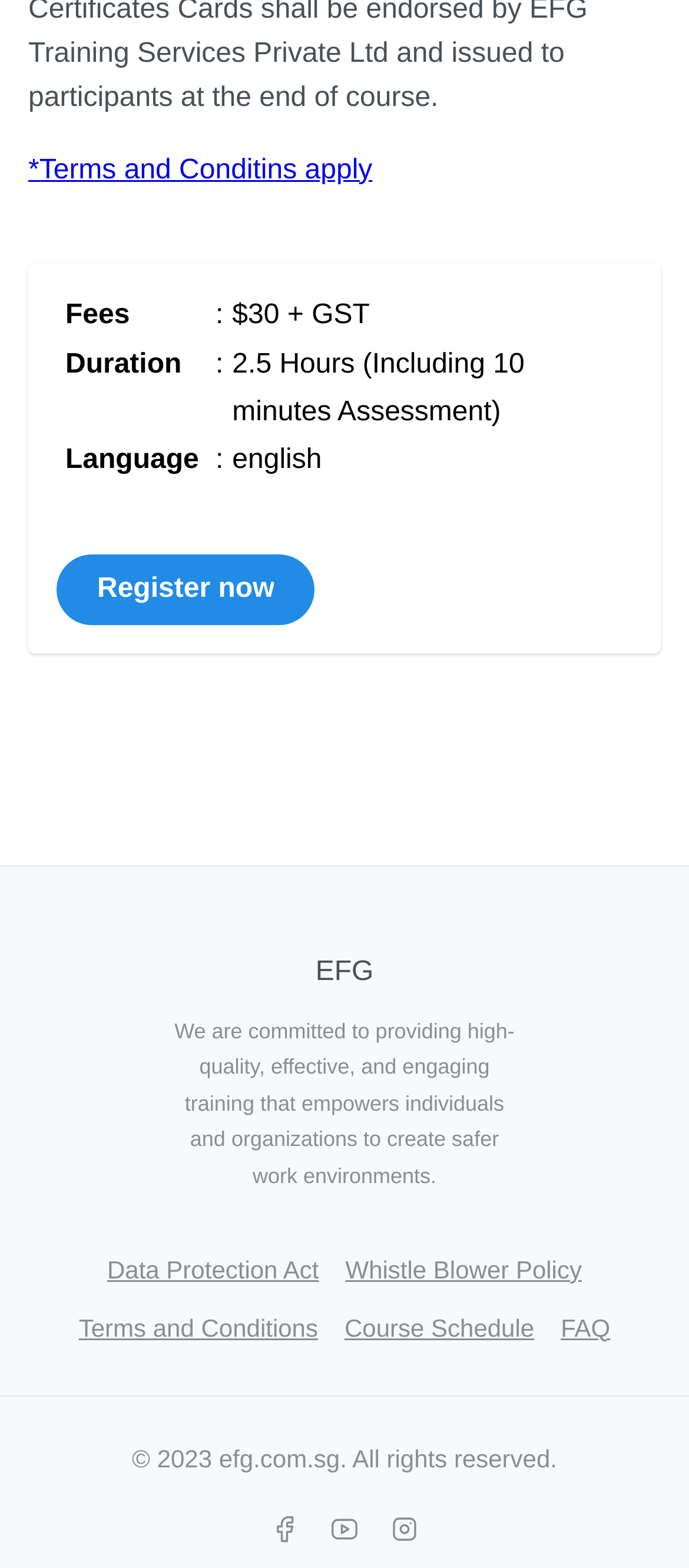Respond to the question below with a single word or phrase:
What is the language of the training?

English